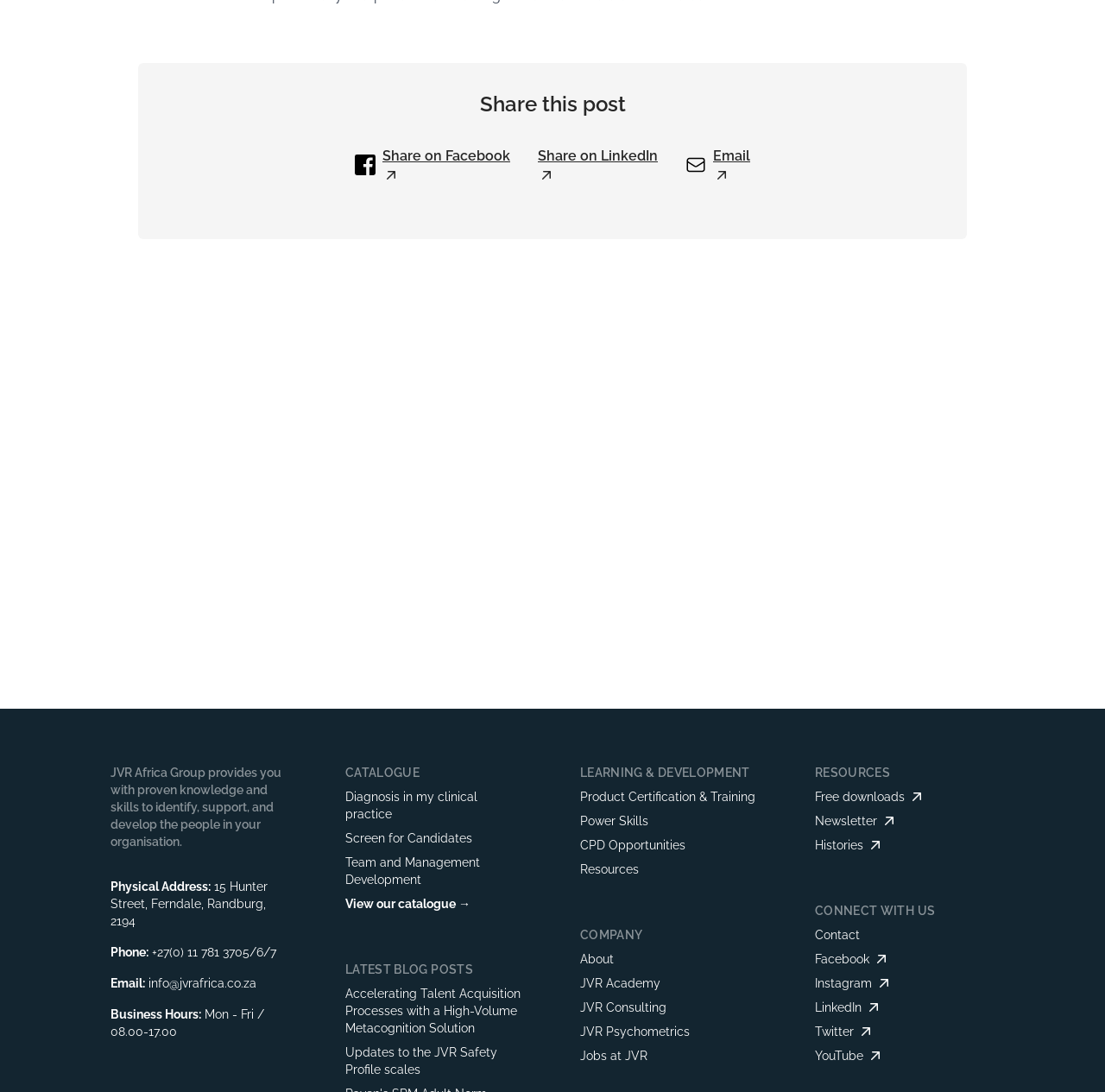What is the name of the company?
Based on the visual information, provide a detailed and comprehensive answer.

I found the company name by looking at the top section of the webpage, which mentions the company name and provides a brief description of what the company does.